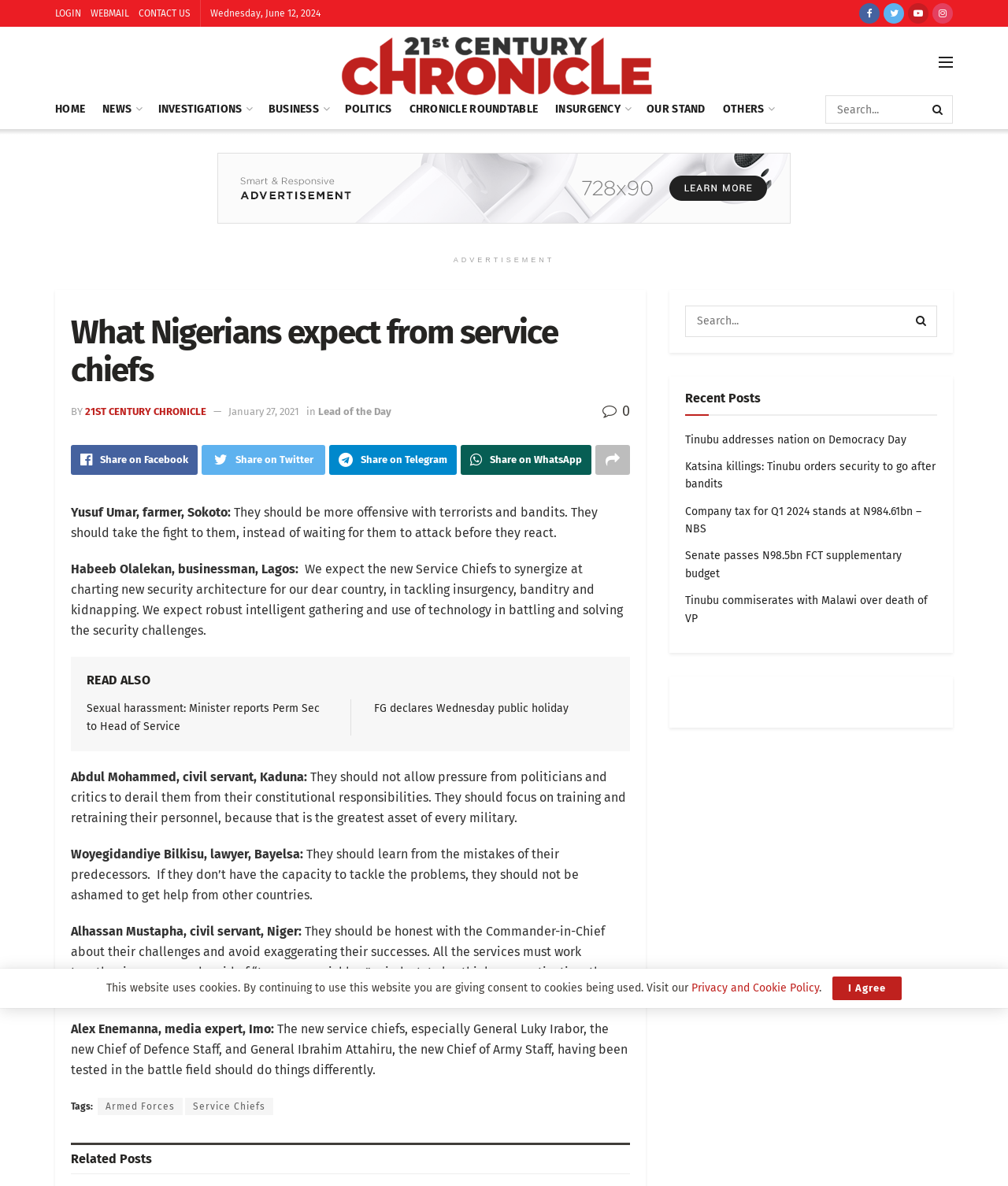Find the bounding box coordinates of the element you need to click on to perform this action: 'Search for something'. The coordinates should be represented by four float values between 0 and 1, in the format [left, top, right, bottom].

[0.819, 0.08, 0.945, 0.104]